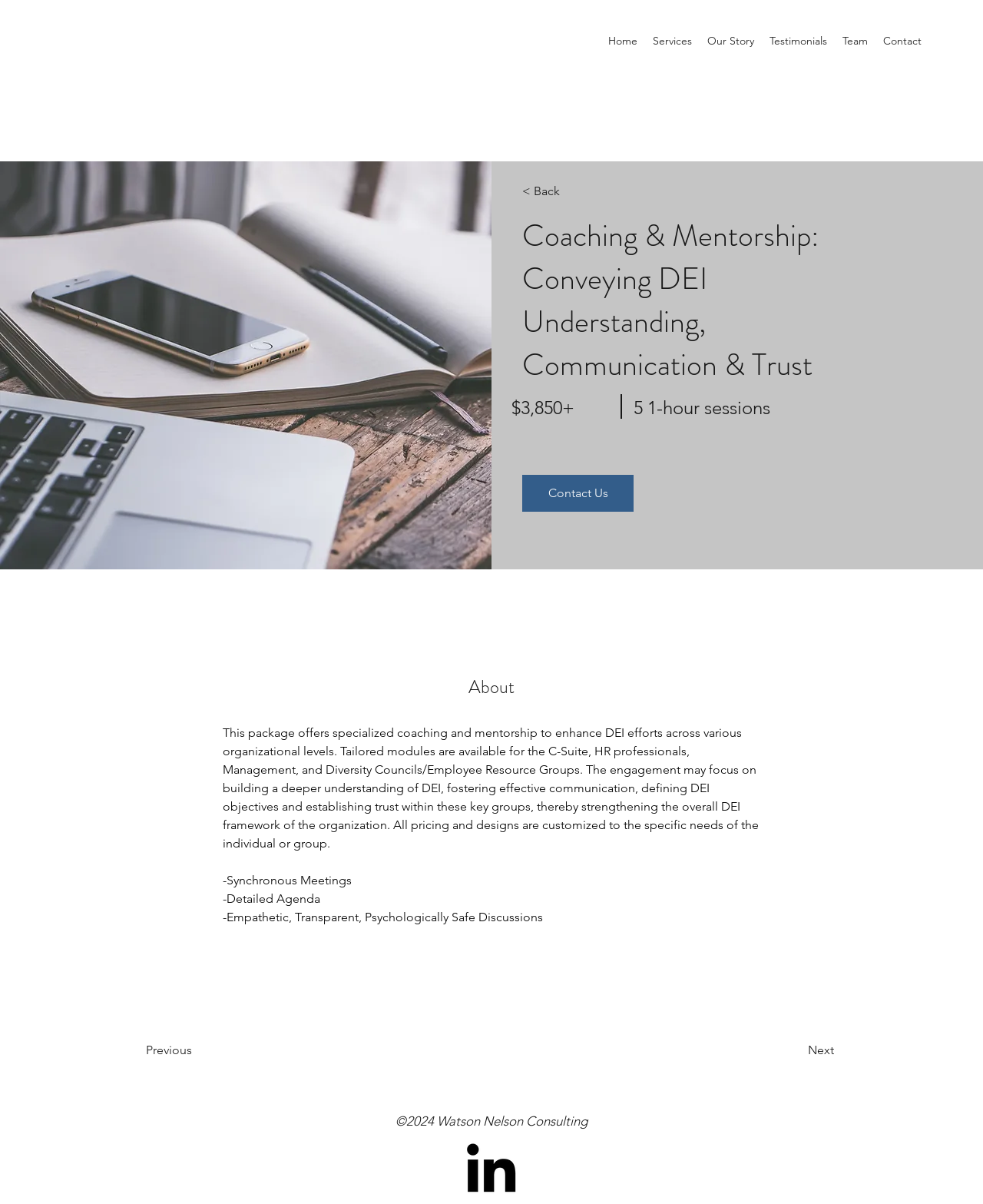How many navigation links are there?
Respond to the question with a well-detailed and thorough answer.

I counted the number of links under the 'navigation' element, which are 'Home', 'Services', 'Our Story', 'Testimonials', 'Team', and 'Contact'.